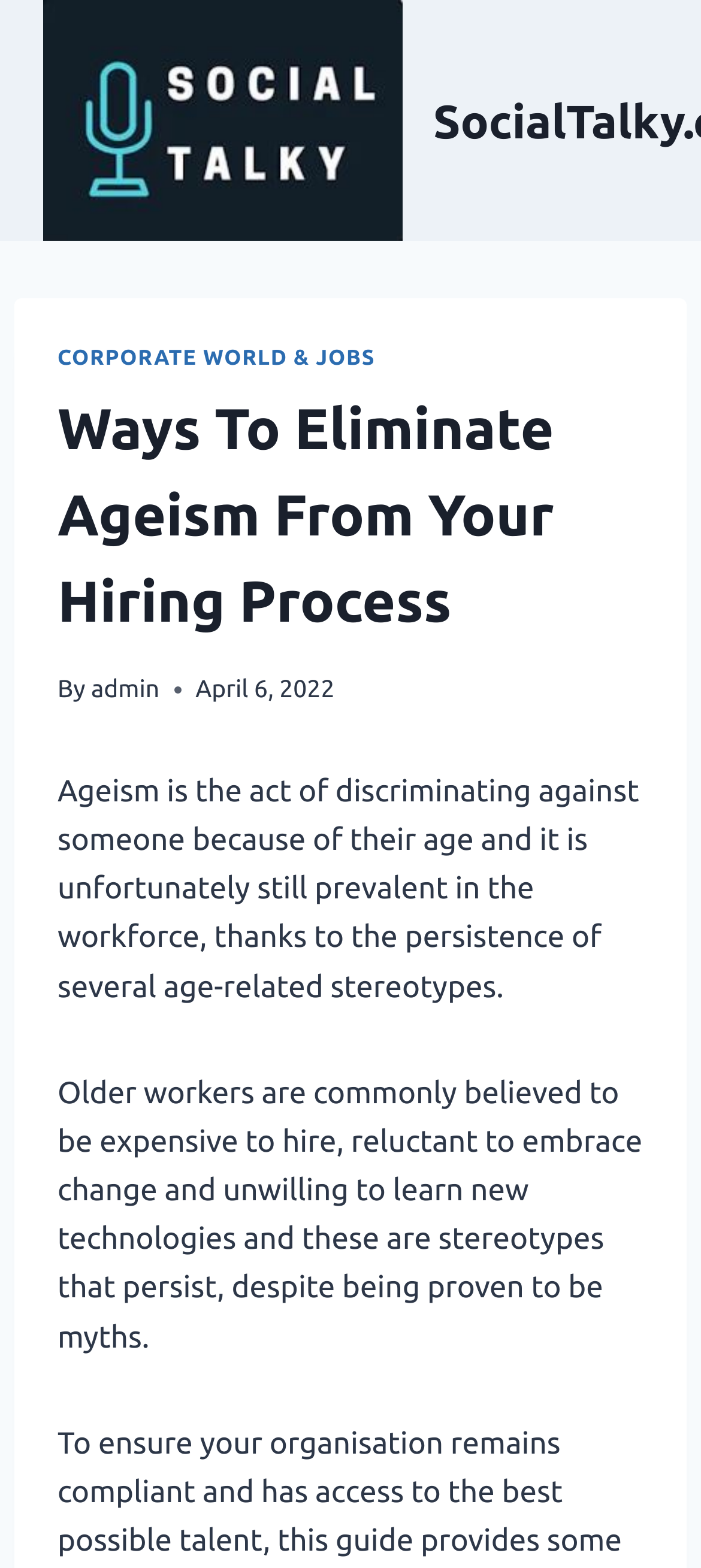Using the provided description Corporate World & Jobs, find the bounding box coordinates for the UI element. Provide the coordinates in (top-left x, top-left y, bottom-right x, bottom-right y) format, ensuring all values are between 0 and 1.

[0.082, 0.222, 0.535, 0.237]